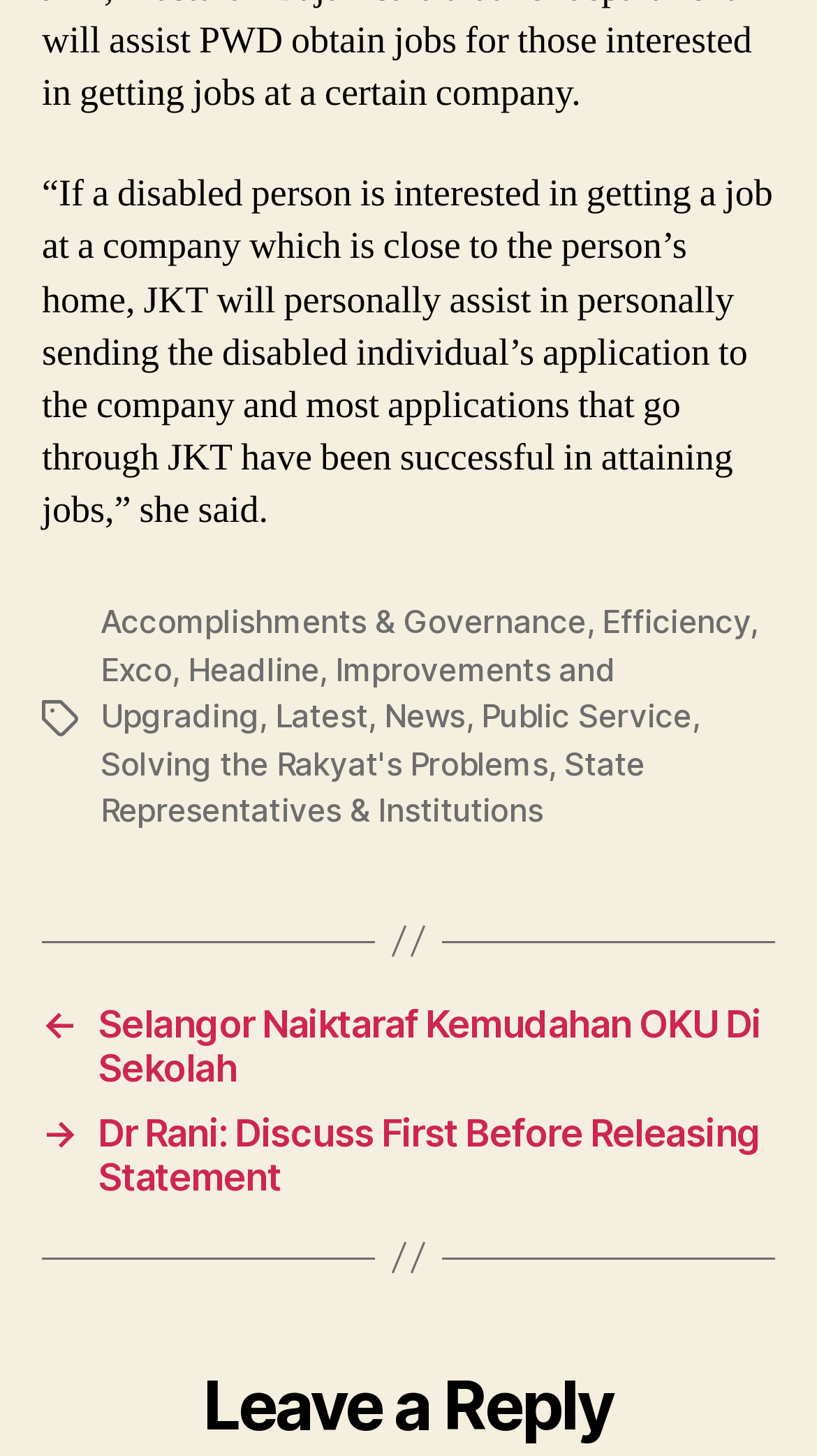Give a concise answer using one word or a phrase to the following question:
What are the categories of information available on this webpage?

News, Accomplishments, etc.